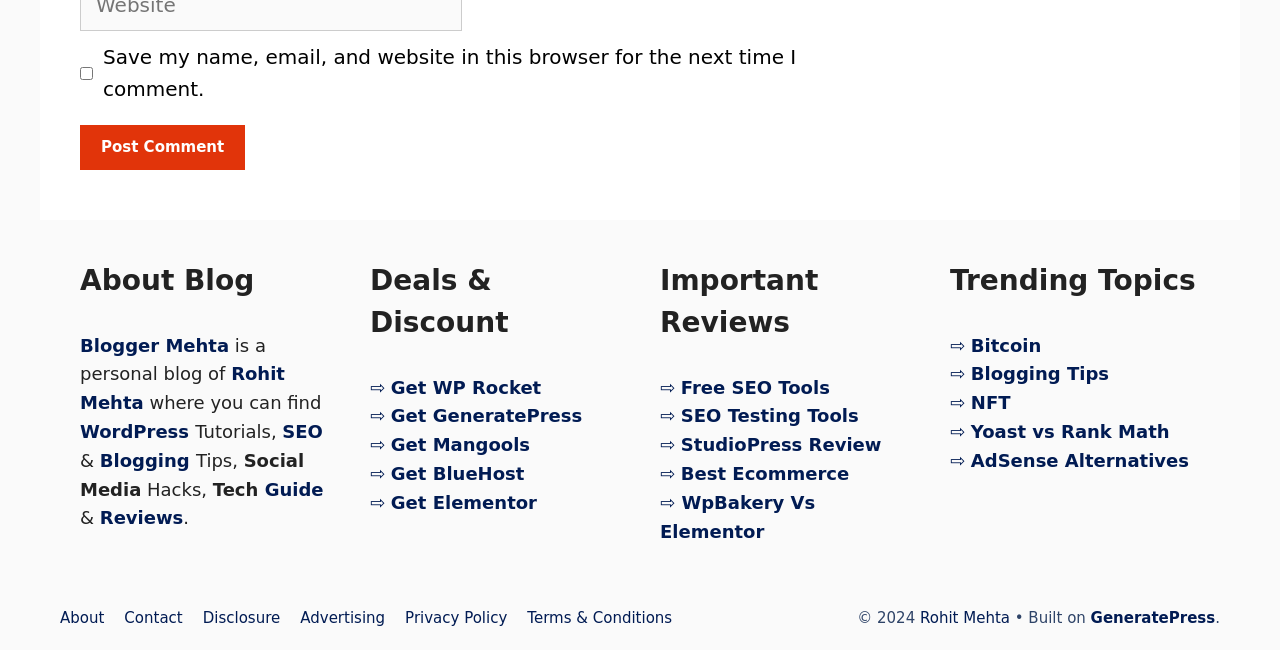Determine the bounding box for the UI element as described: "Yoast vs Rank Math". The coordinates should be represented as four float numbers between 0 and 1, formatted as [left, top, right, bottom].

[0.758, 0.648, 0.914, 0.68]